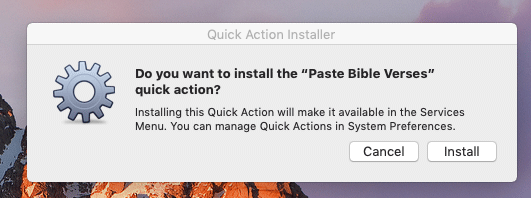What operating system is the software integrated with?
Answer the question with a single word or phrase by looking at the picture.

macOS